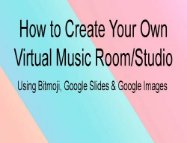Explain the content of the image in detail.

The image showcases a vibrant and informative guide titled "How to Create Your Own Virtual Music Room/Studio." The design features a colorful background with soft pastel hues of pink and blue, creating an inviting atmosphere that reflects creativity. The text emphasizes the practical usage of tools like Bitmoji, Google Slides, and Google Images to facilitate the creation of a personalized virtual music space. This resource is part of a broader effort to enhance digital learning experiences, particularly in music education. It serves as a useful reference for educators or students looking to set up engaging and interactive online environments for music-related activities.